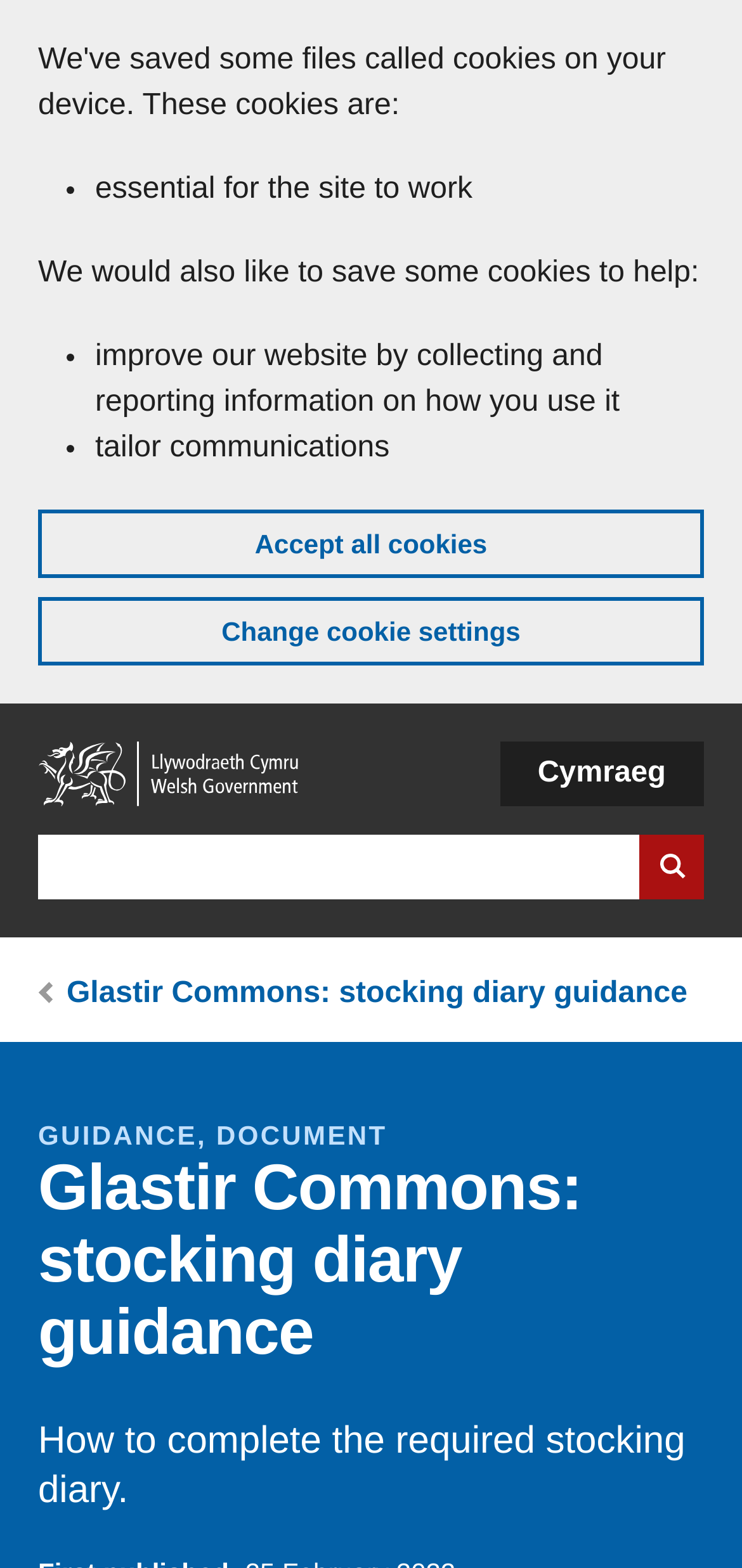Determine the bounding box coordinates of the section to be clicked to follow the instruction: "Go to Home". The coordinates should be given as four float numbers between 0 and 1, formatted as [left, top, right, bottom].

[0.051, 0.473, 0.41, 0.514]